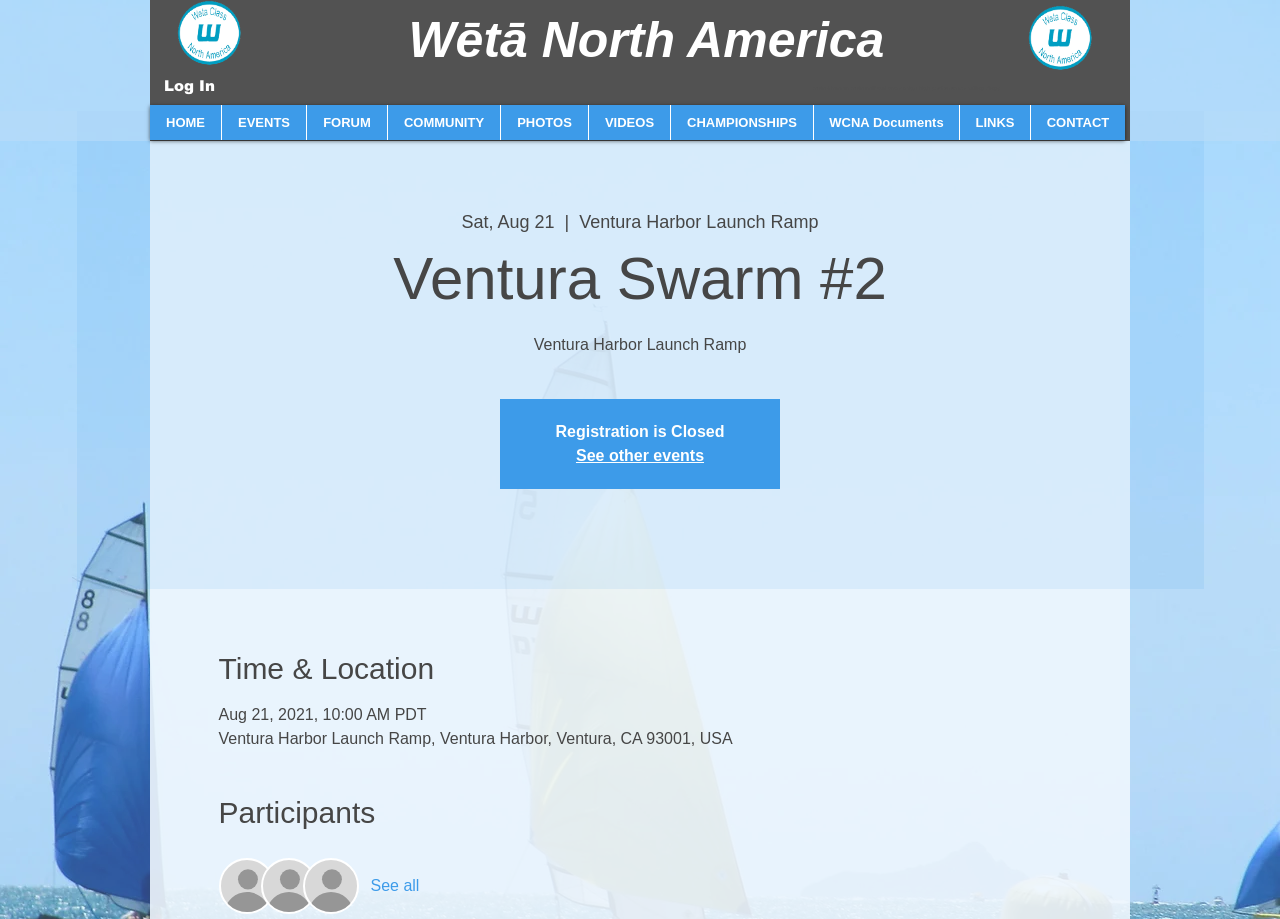Identify the bounding box coordinates of the clickable region required to complete the instruction: "View EVENTS". The coordinates should be given as four float numbers within the range of 0 and 1, i.e., [left, top, right, bottom].

[0.173, 0.114, 0.239, 0.153]